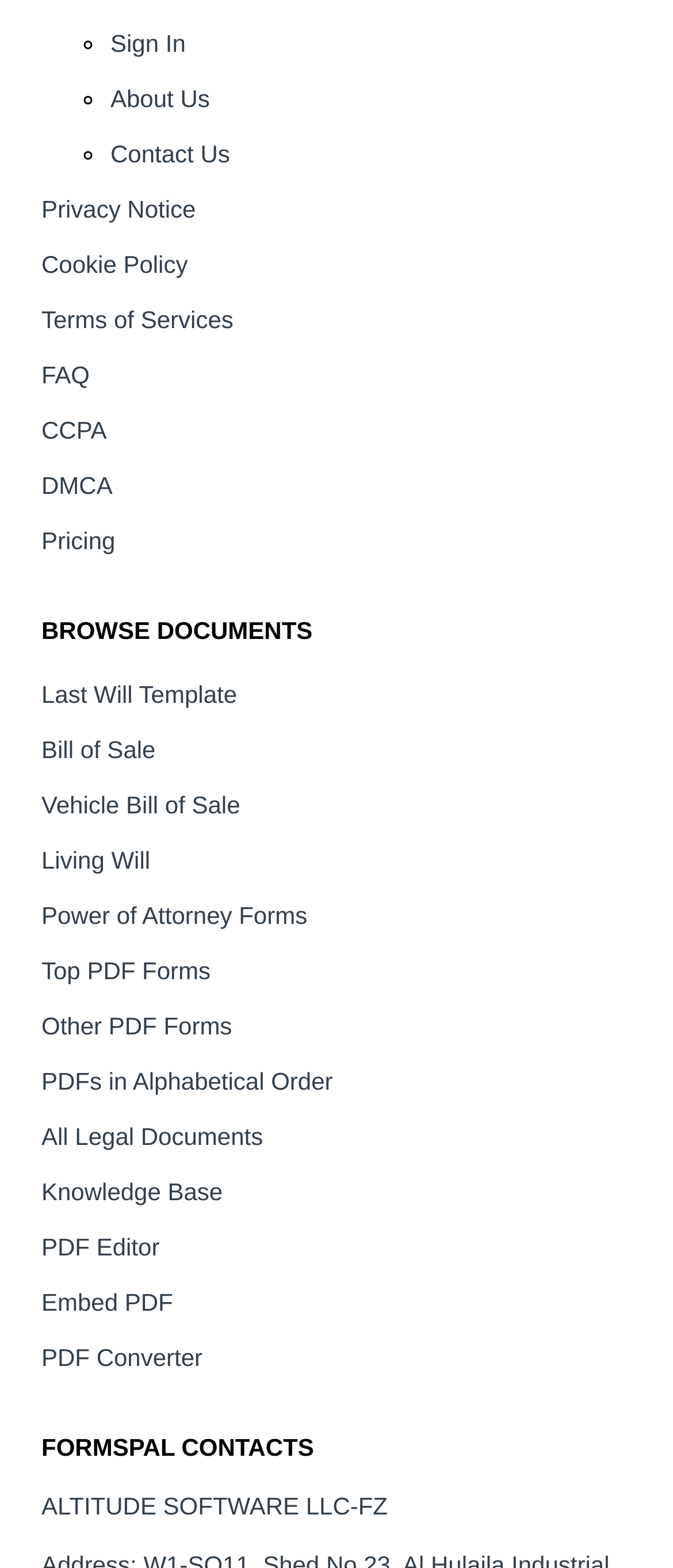Using floating point numbers between 0 and 1, provide the bounding box coordinates in the format (top-left x, top-left y, bottom-right x, bottom-right y). Locate the UI element described here: DMCA

[0.062, 0.301, 0.167, 0.318]